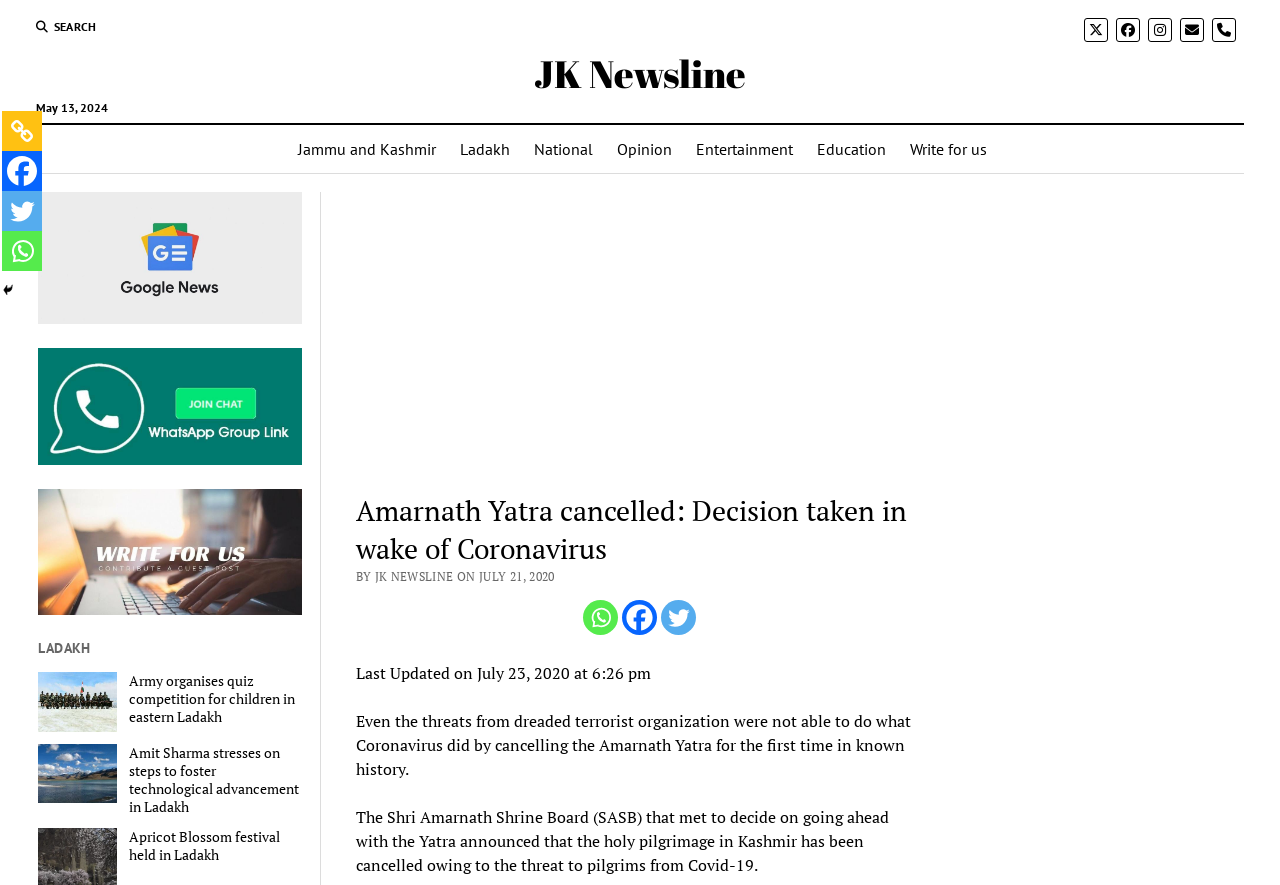Find and provide the bounding box coordinates for the UI element described with: "aria-label="Whatsapp" title="Whatsapp"".

[0.456, 0.678, 0.483, 0.717]